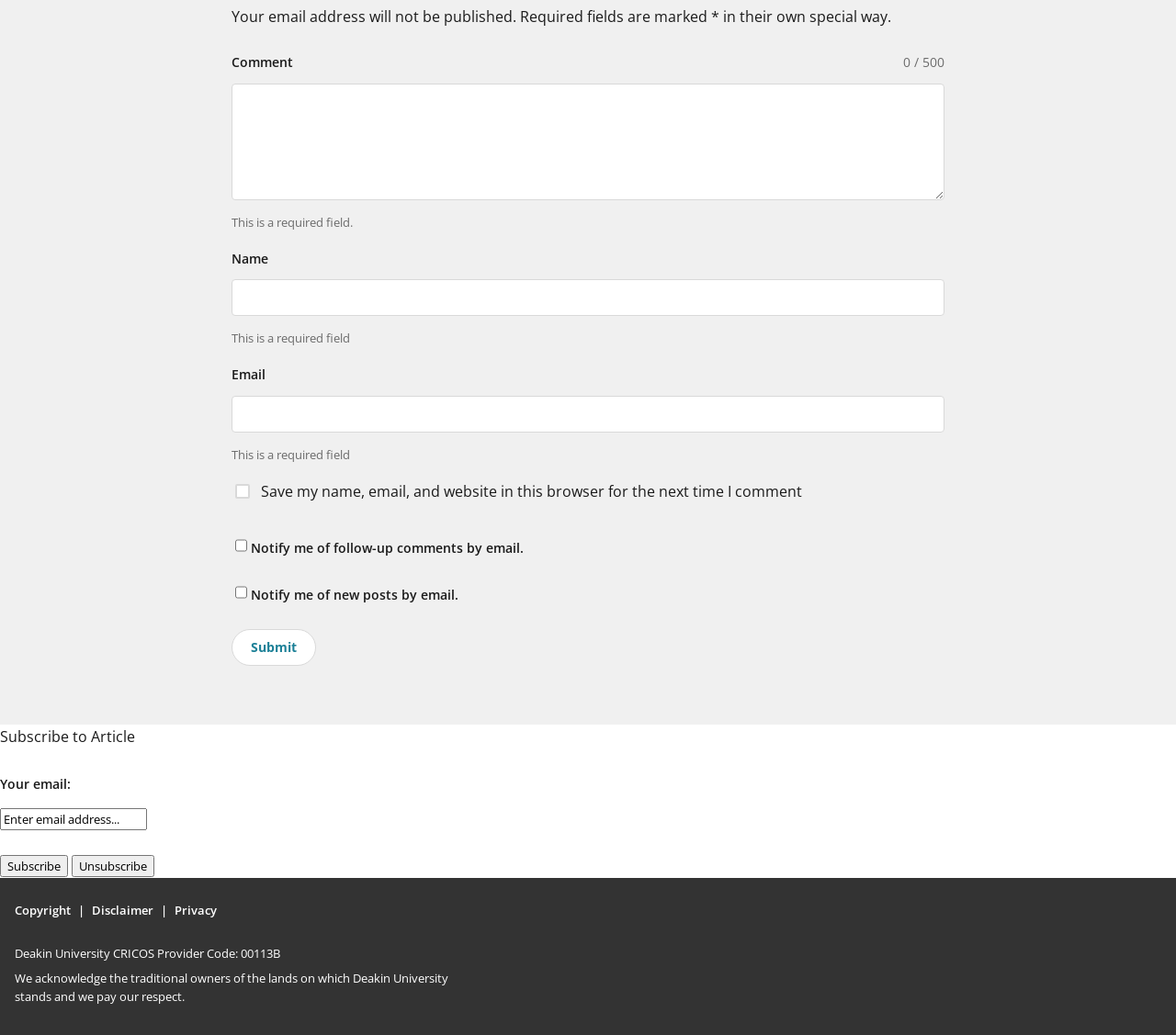Please specify the bounding box coordinates of the clickable region necessary for completing the following instruction: "Enter a comment". The coordinates must consist of four float numbers between 0 and 1, i.e., [left, top, right, bottom].

[0.197, 0.081, 0.803, 0.193]